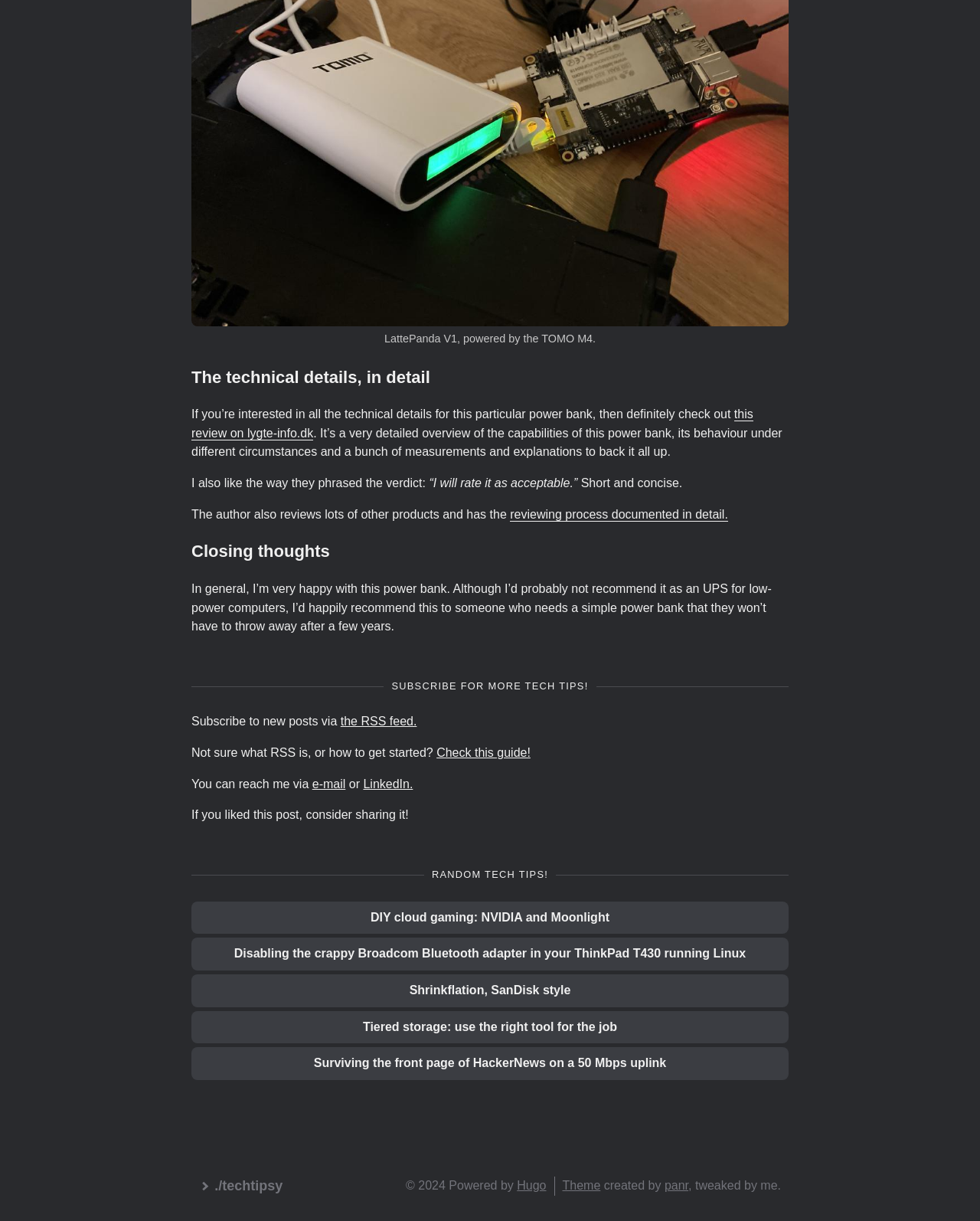Pinpoint the bounding box coordinates of the element to be clicked to execute the instruction: "Check this guide about RSS".

[0.445, 0.611, 0.541, 0.622]